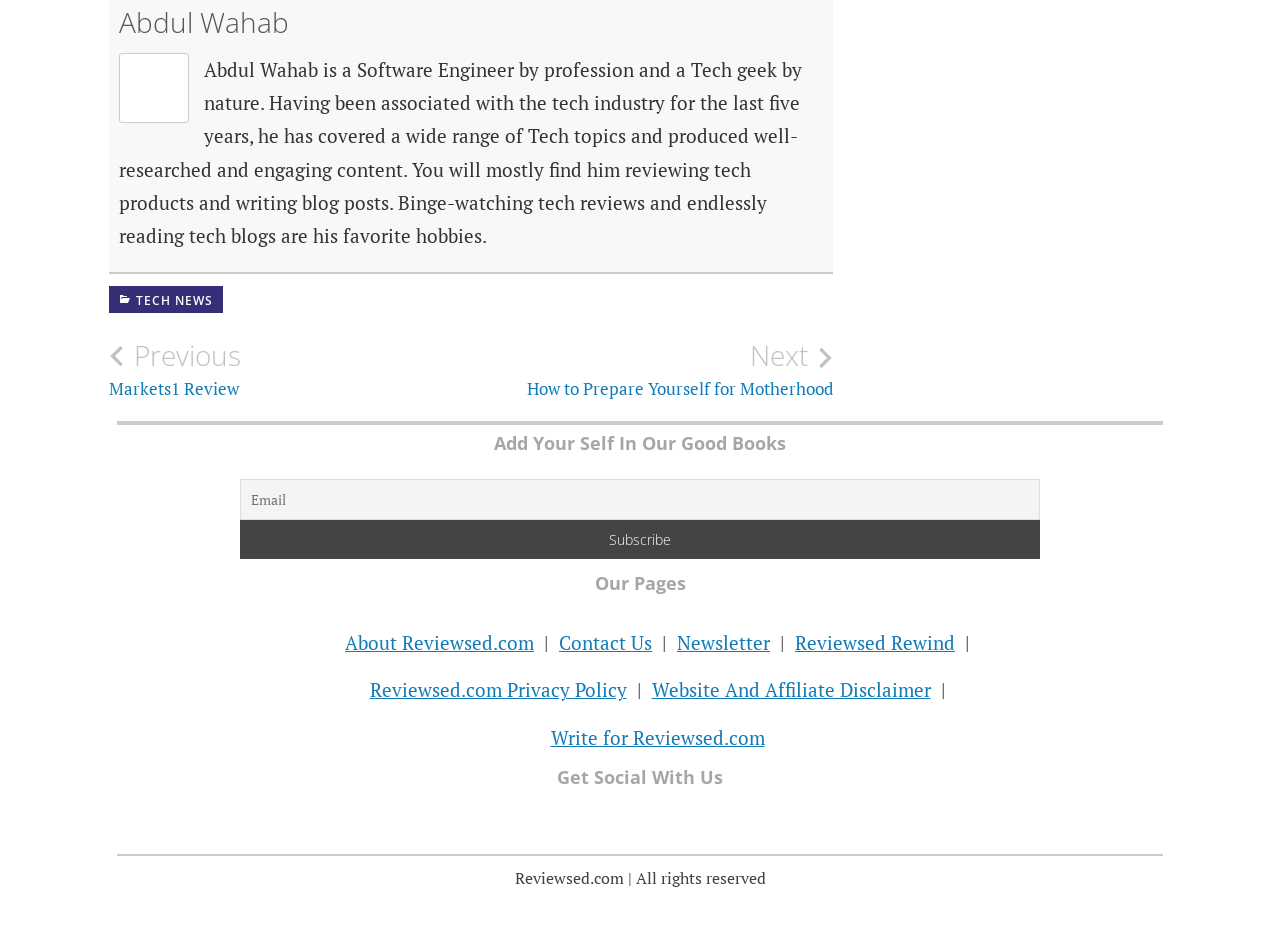Please specify the bounding box coordinates of the area that should be clicked to accomplish the following instruction: "Visit the About page". The coordinates should consist of four float numbers between 0 and 1, i.e., [left, top, right, bottom].

[0.27, 0.677, 0.417, 0.704]